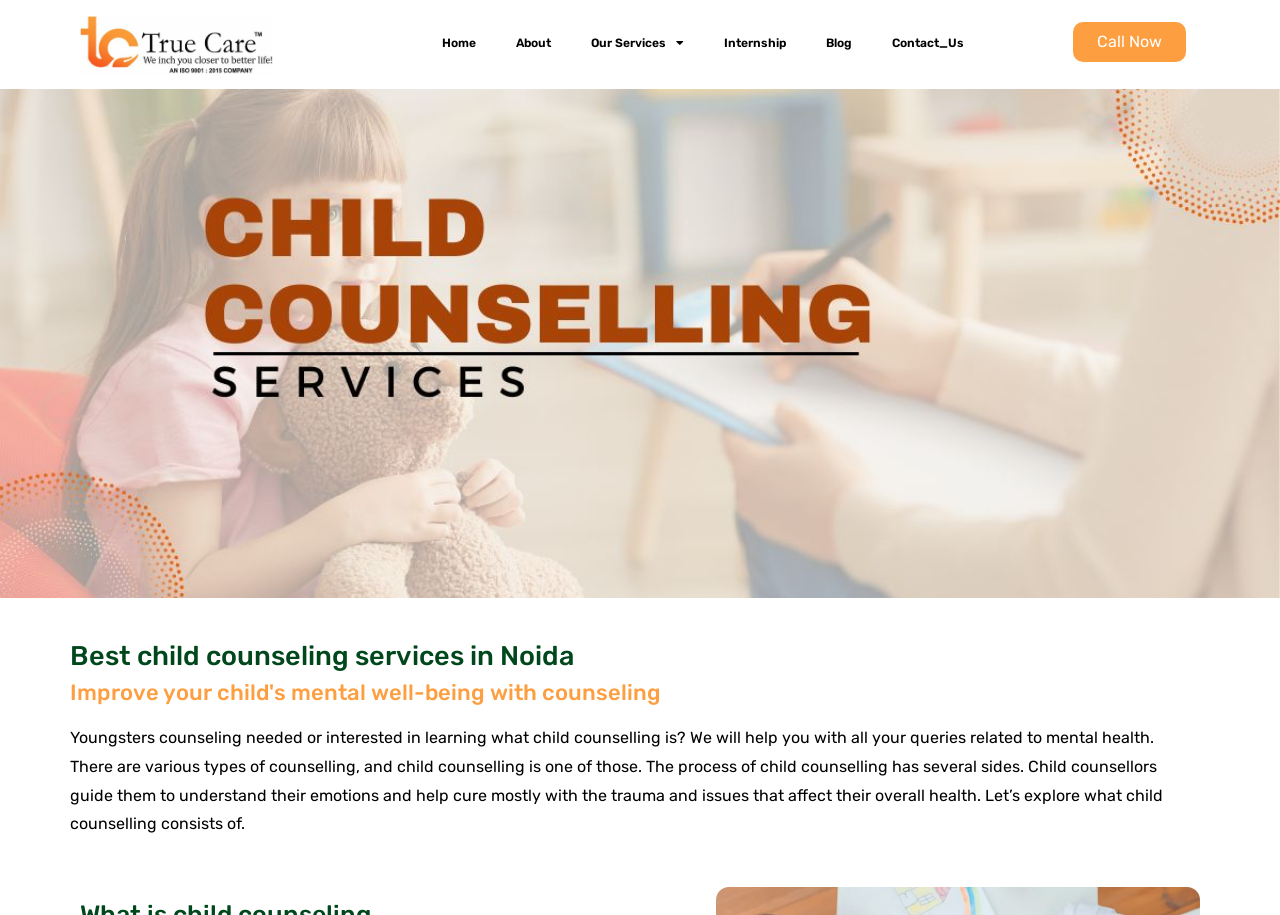Can you pinpoint the bounding box coordinates for the clickable element required for this instruction: "Call Now"? The coordinates should be four float numbers between 0 and 1, i.e., [left, top, right, bottom].

[0.838, 0.024, 0.927, 0.068]